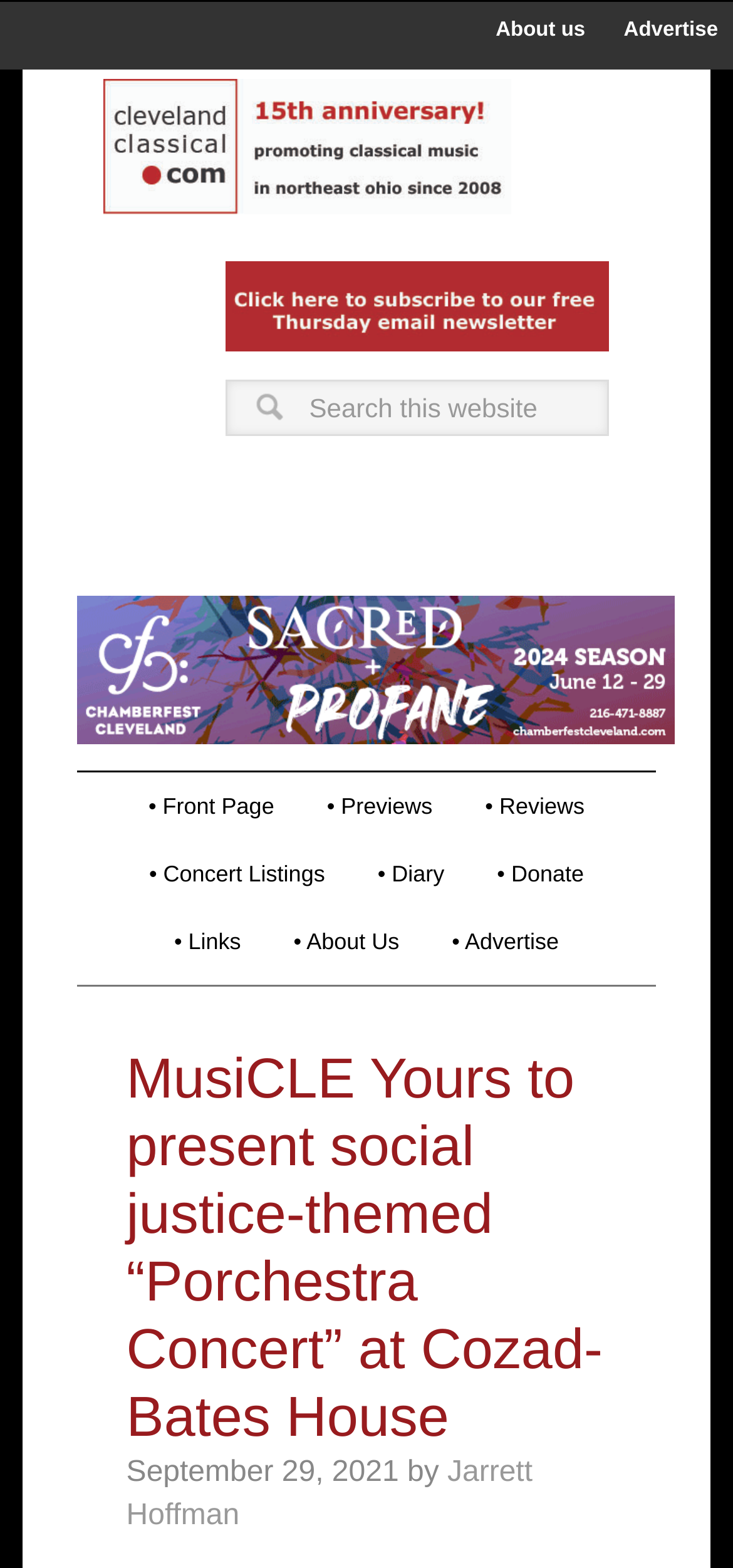Indicate the bounding box coordinates of the element that needs to be clicked to satisfy the following instruction: "Search this website". The coordinates should be four float numbers between 0 and 1, i.e., [left, top, right, bottom].

[0.306, 0.242, 0.83, 0.278]